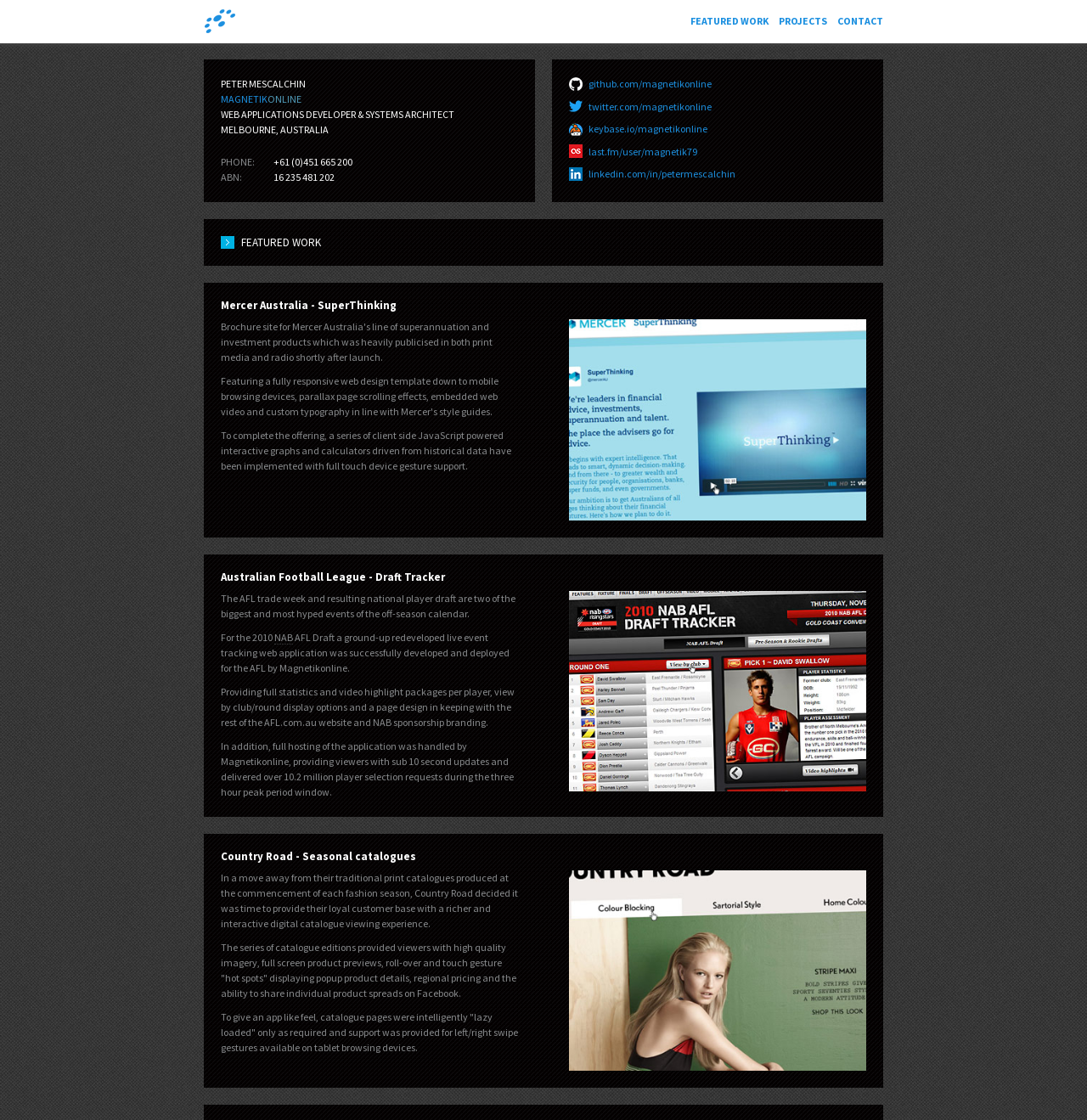Locate the bounding box of the UI element with the following description: "Featured work".

[0.635, 0.013, 0.707, 0.024]